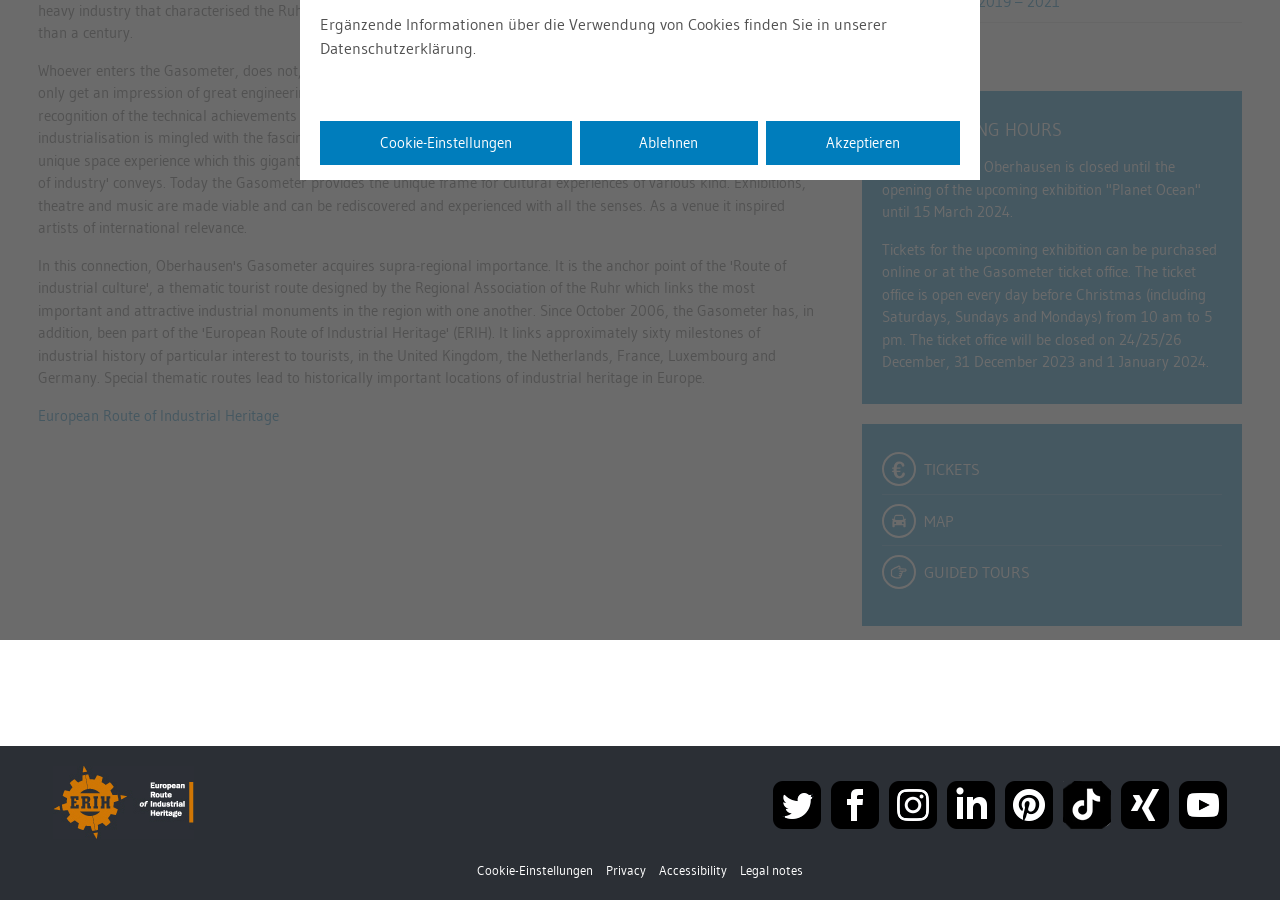Give the bounding box coordinates for the element described as: "Tickets".

[0.689, 0.493, 0.954, 0.549]